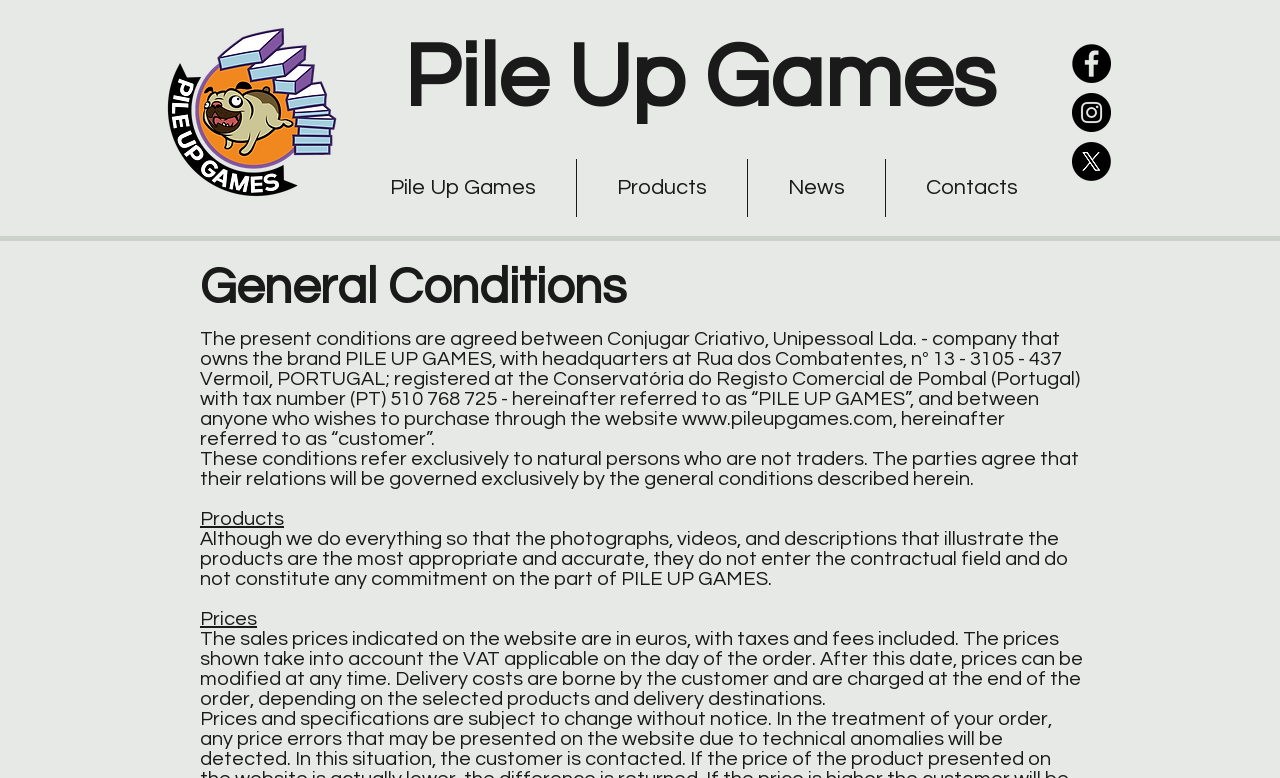What is the currency used for sales prices on the website?
Please provide a detailed and comprehensive answer to the question.

I found this information in the StaticText element with the text 'The sales prices indicated on the website are in euros, with taxes and fees included...' which is located at the coordinates [0.156, 0.808, 0.846, 0.911].